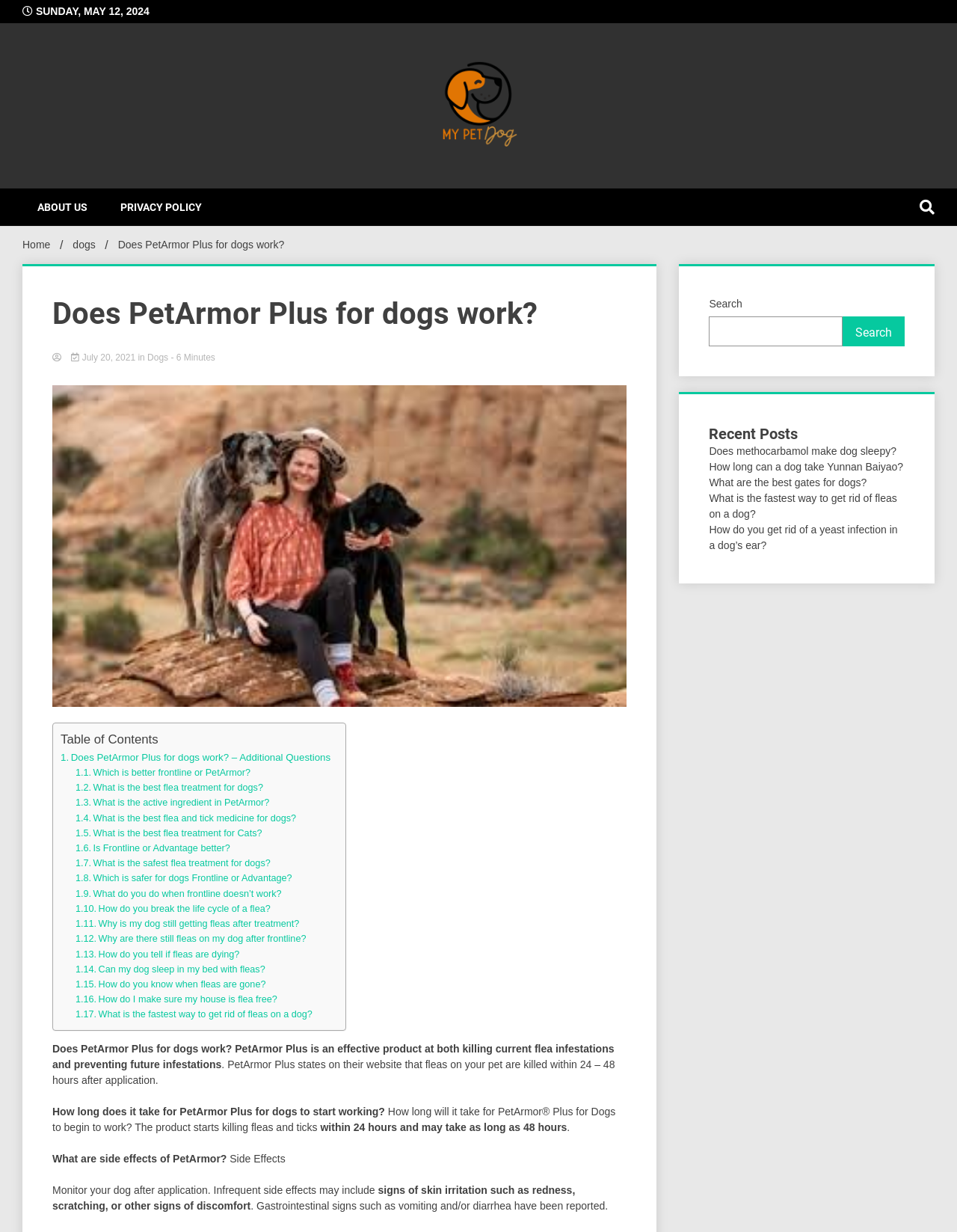Extract the heading text from the webpage.

My Pet Dog